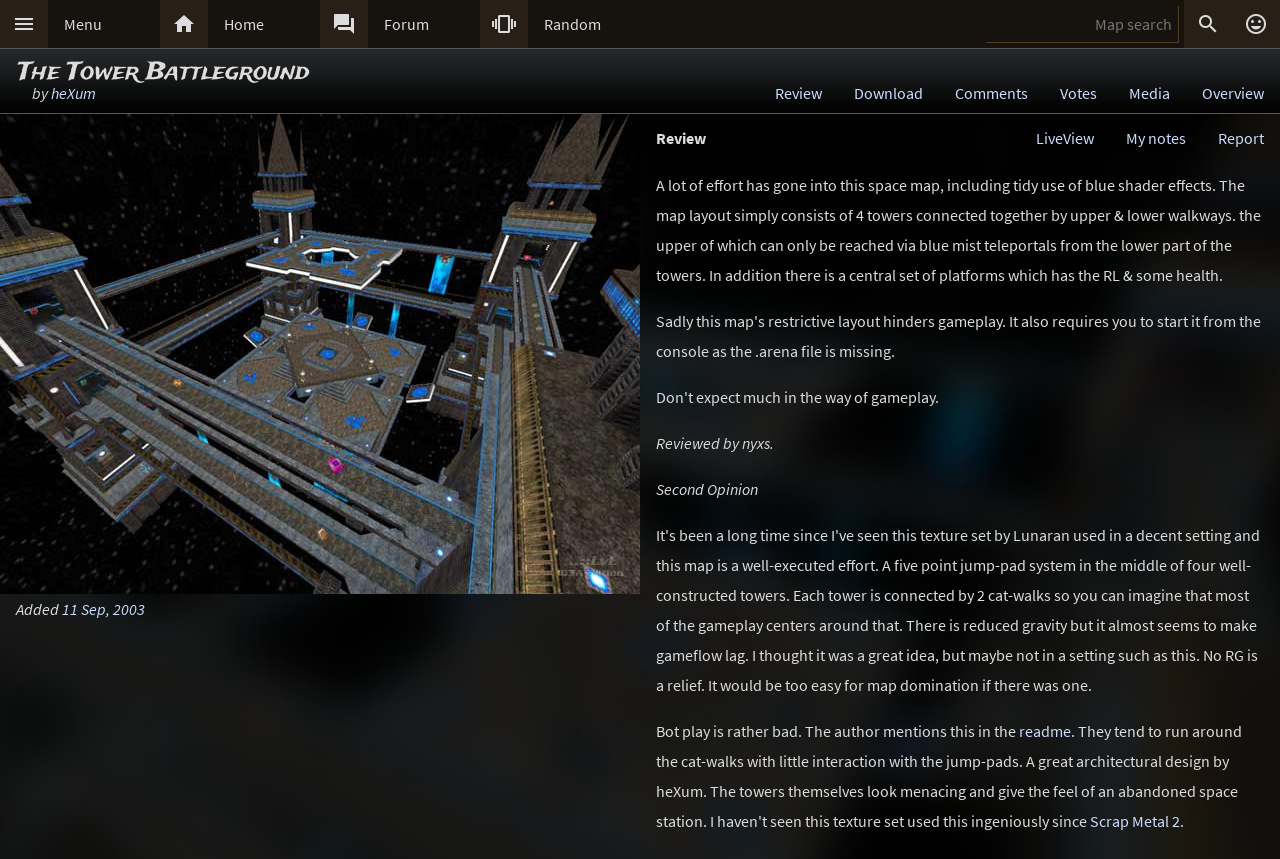Who is the author of the map?
Based on the image, respond with a single word or phrase.

heXum